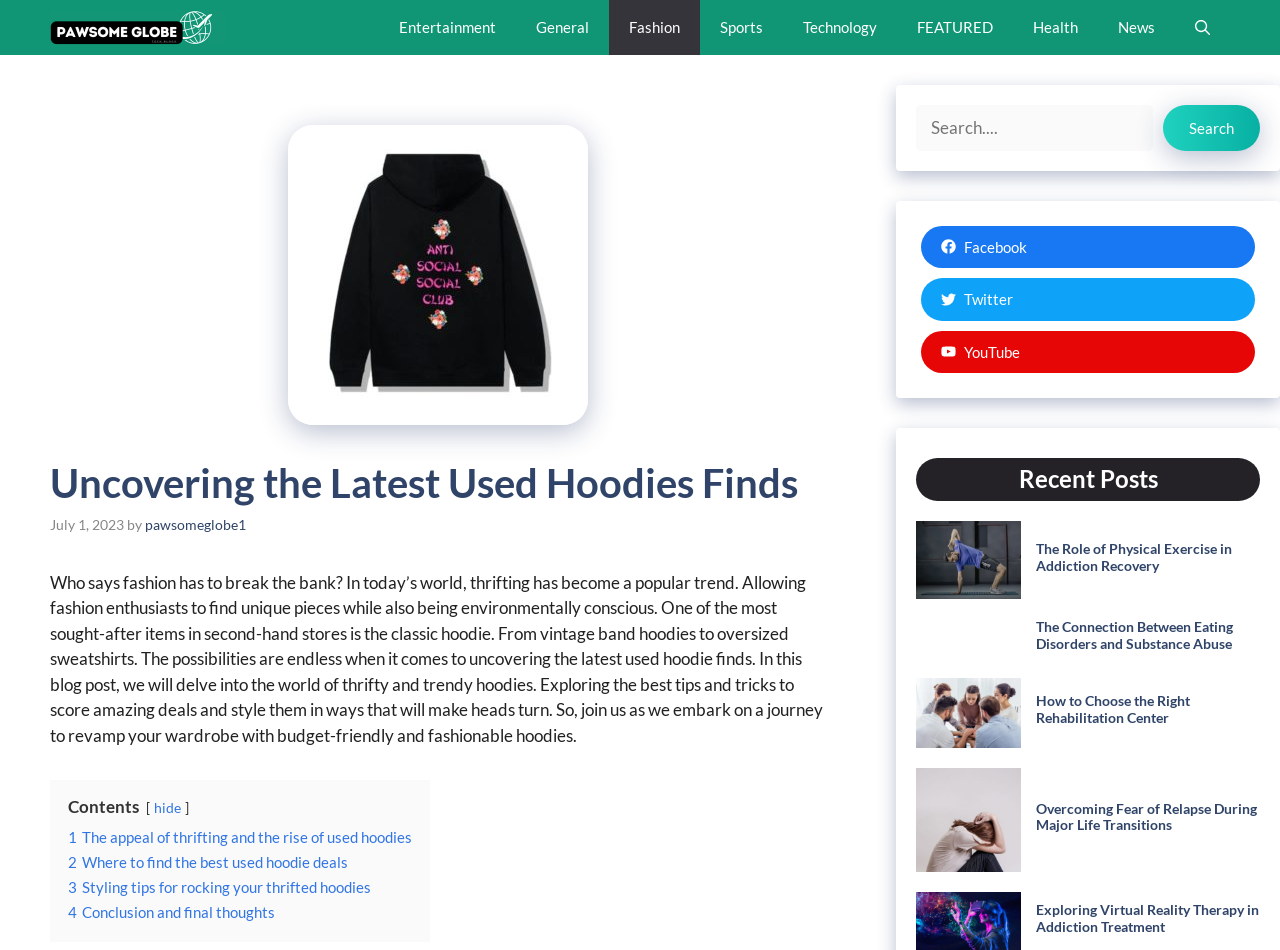Answer the question below in one word or phrase:
What social media platforms are linked on this webpage?

Facebook, Twitter, YouTube